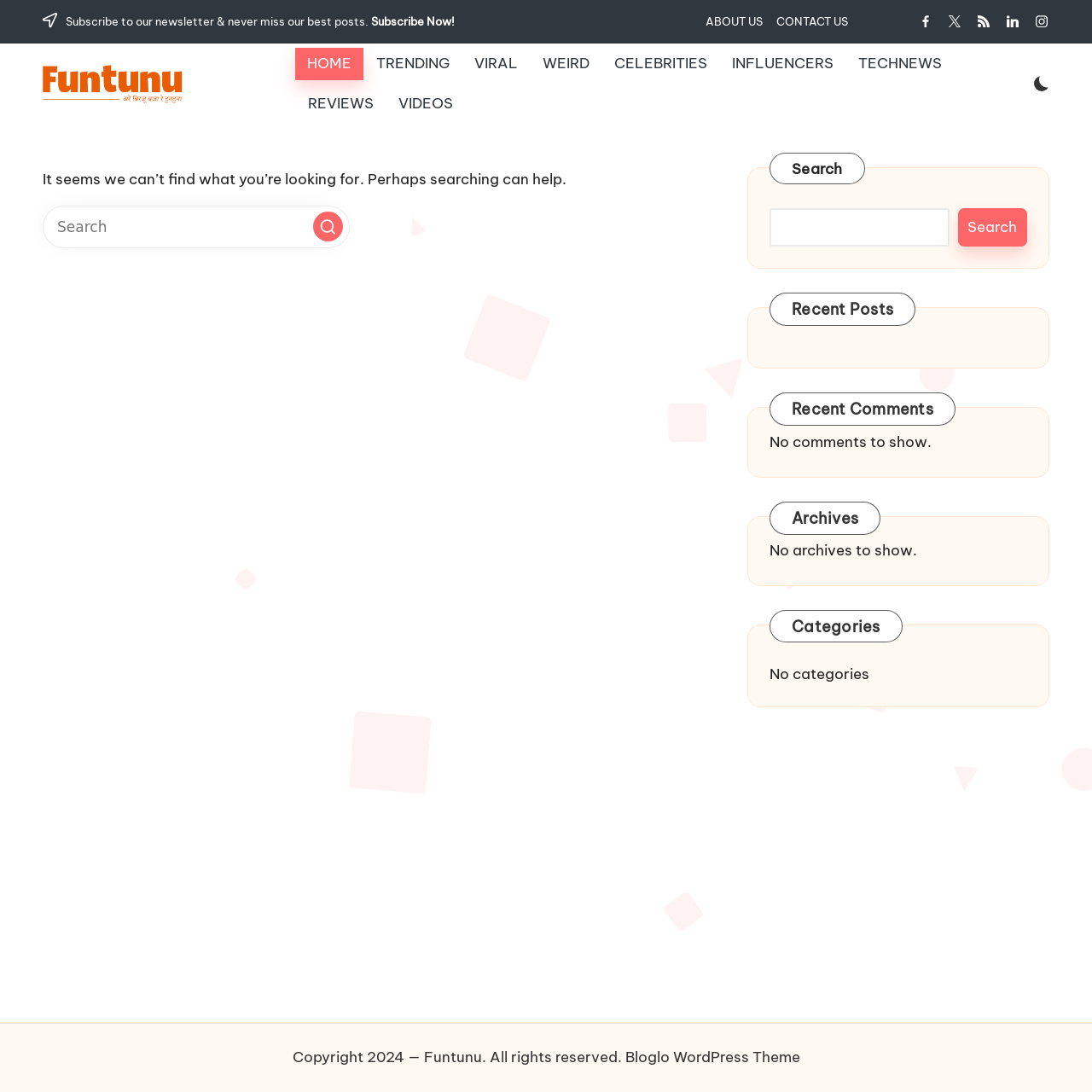Find the bounding box coordinates of the area that needs to be clicked in order to achieve the following instruction: "Search for something". The coordinates should be specified as four float numbers between 0 and 1, i.e., [left, top, right, bottom].

[0.039, 0.188, 0.32, 0.227]